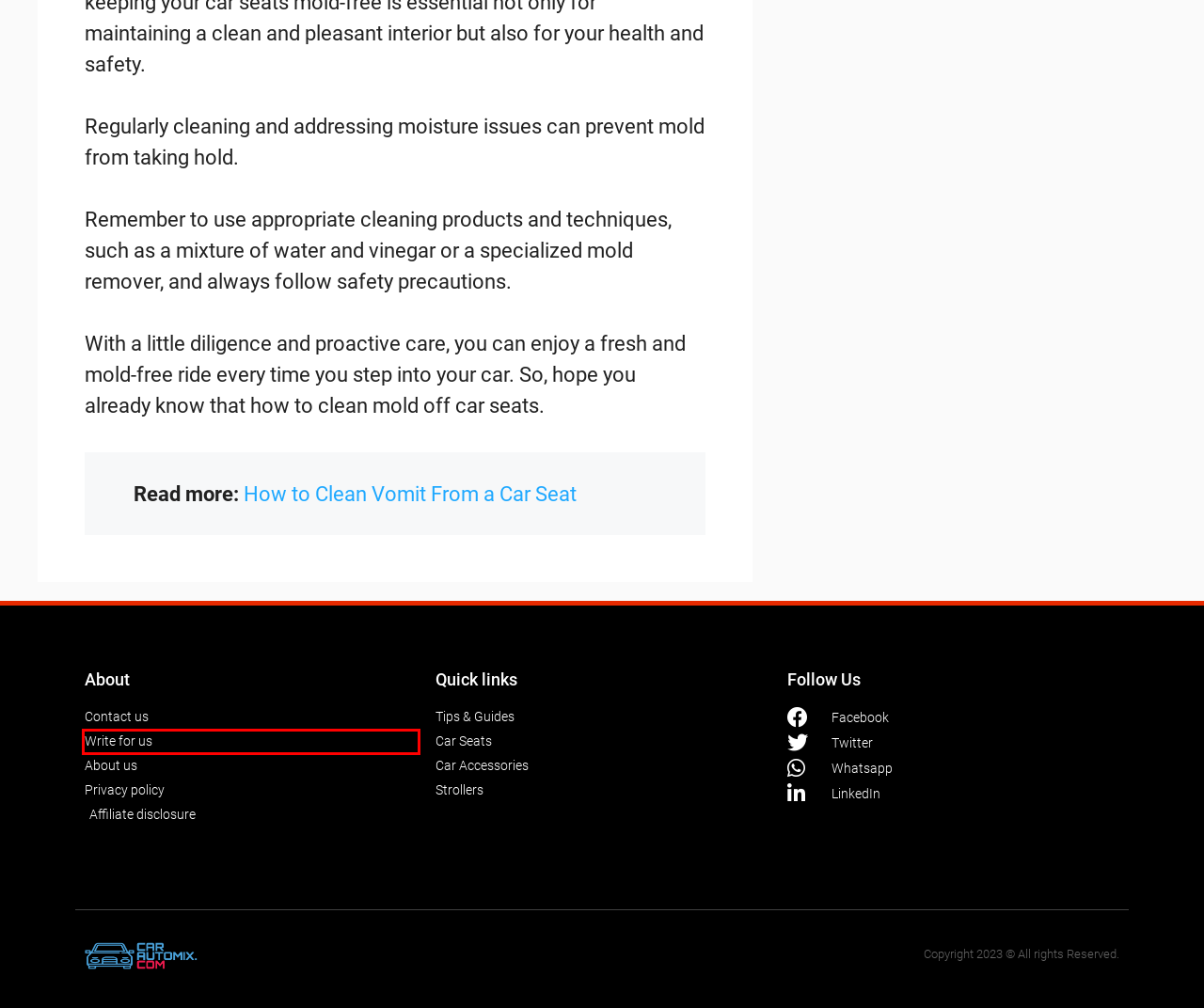Look at the screenshot of a webpage where a red bounding box surrounds a UI element. Your task is to select the best-matching webpage description for the new webpage after you click the element within the bounding box. The available options are:
A. About Us - Carautomix
B. Privacy Policy - Carautomix
C. Car Accessories Archives - Carautomix
D. How to remove mold from the interior - DetailingWiki, the free wiki for detailers
E. Car Write For Us | Guest Post- Carautomix
F. Affiliate Disclosure - Carautomix
G. Tips & Guides Archives - Carautomix
H. Contact Us

E